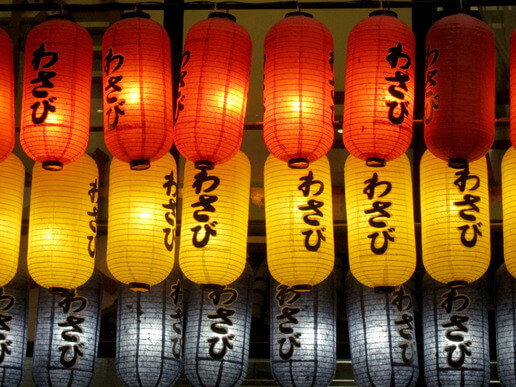Analyze the image and deliver a detailed answer to the question: What color Andon lights suggest alertness or a need for attention?

The caption states that the glowing red and orange hues suggest alertness or a need for attention, implying that these colors are used to signal a warning or notification in the manufacturing environment.